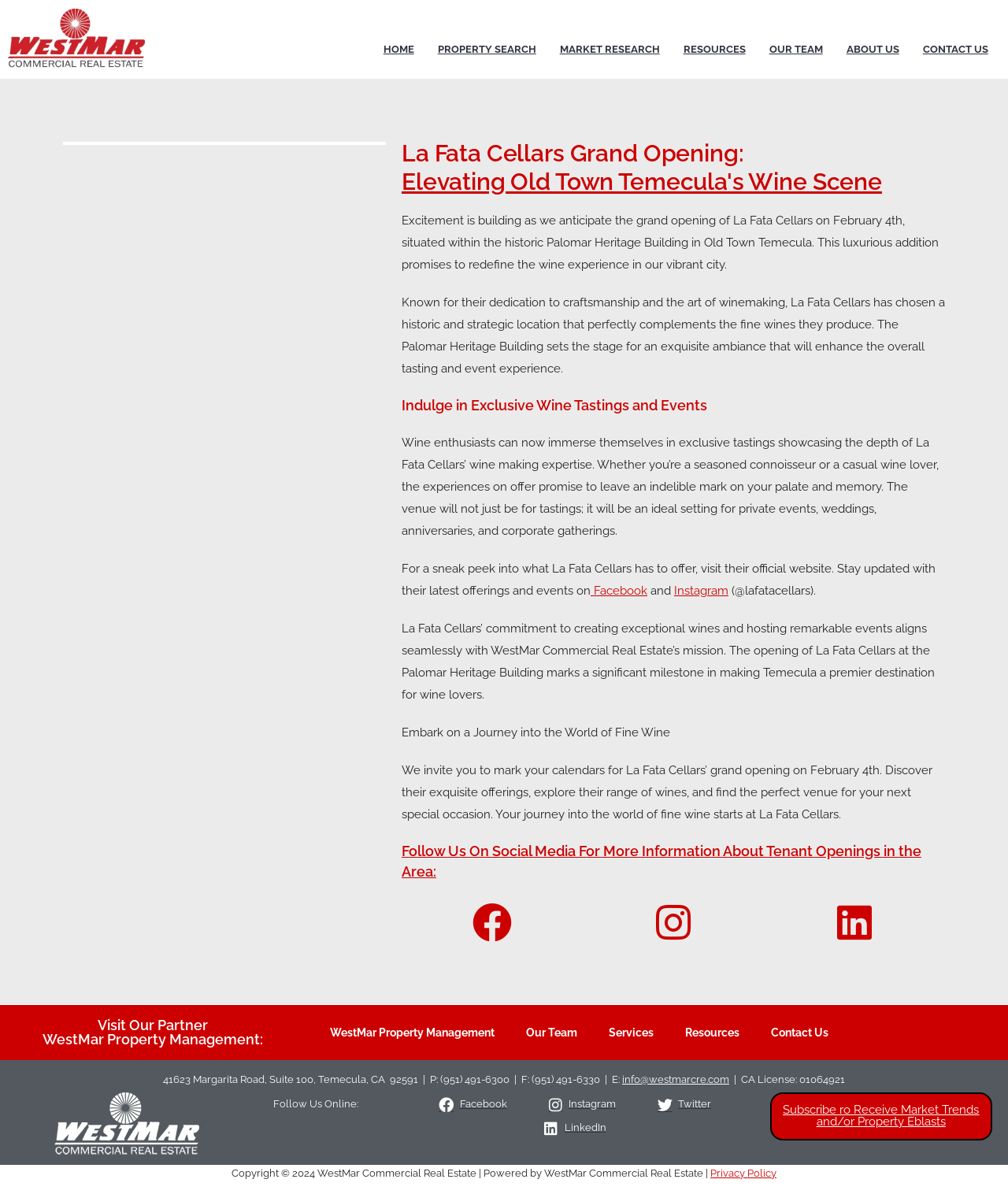Provide the bounding box coordinates of the section that needs to be clicked to accomplish the following instruction: "Visit La Fata Cellars' official website."

[0.398, 0.47, 0.931, 0.501]